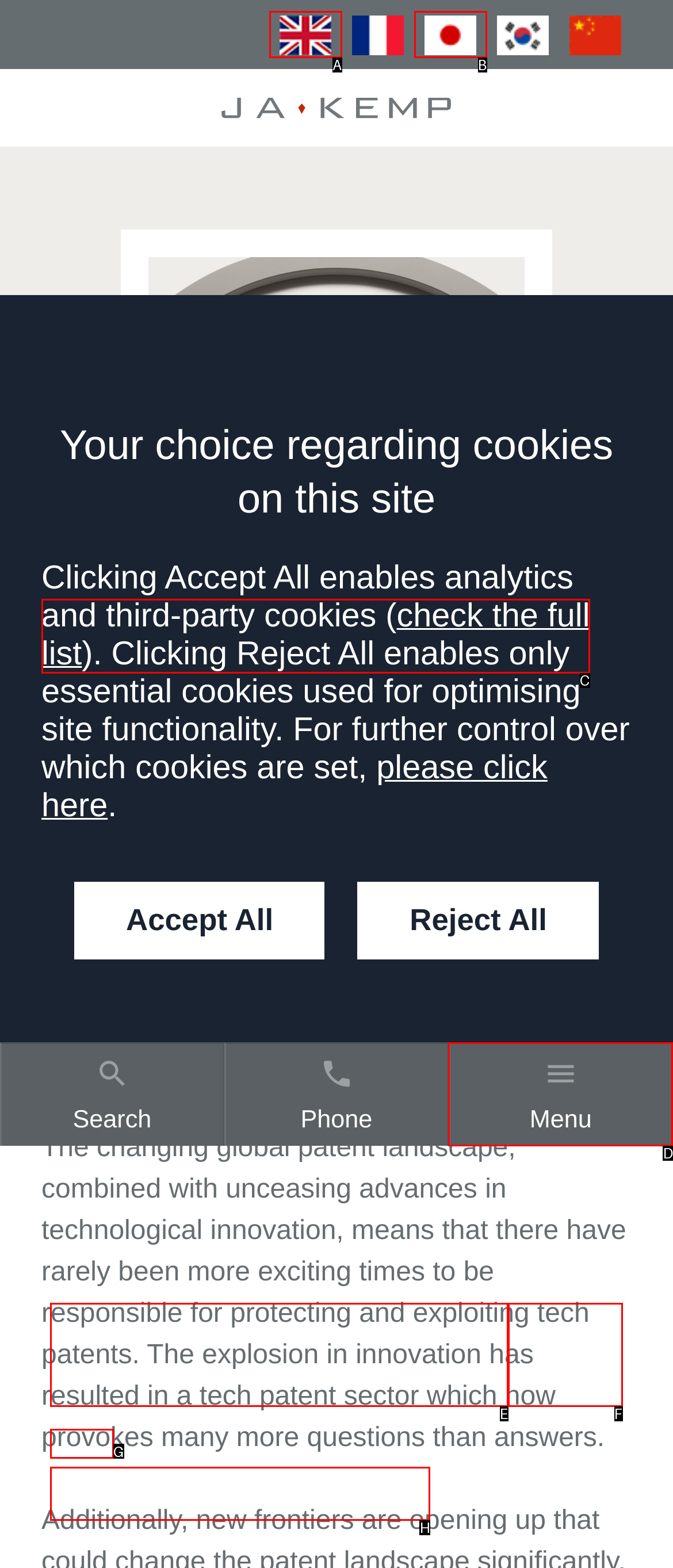Choose the HTML element that aligns with the description: check the full list. Indicate your choice by stating the letter.

C